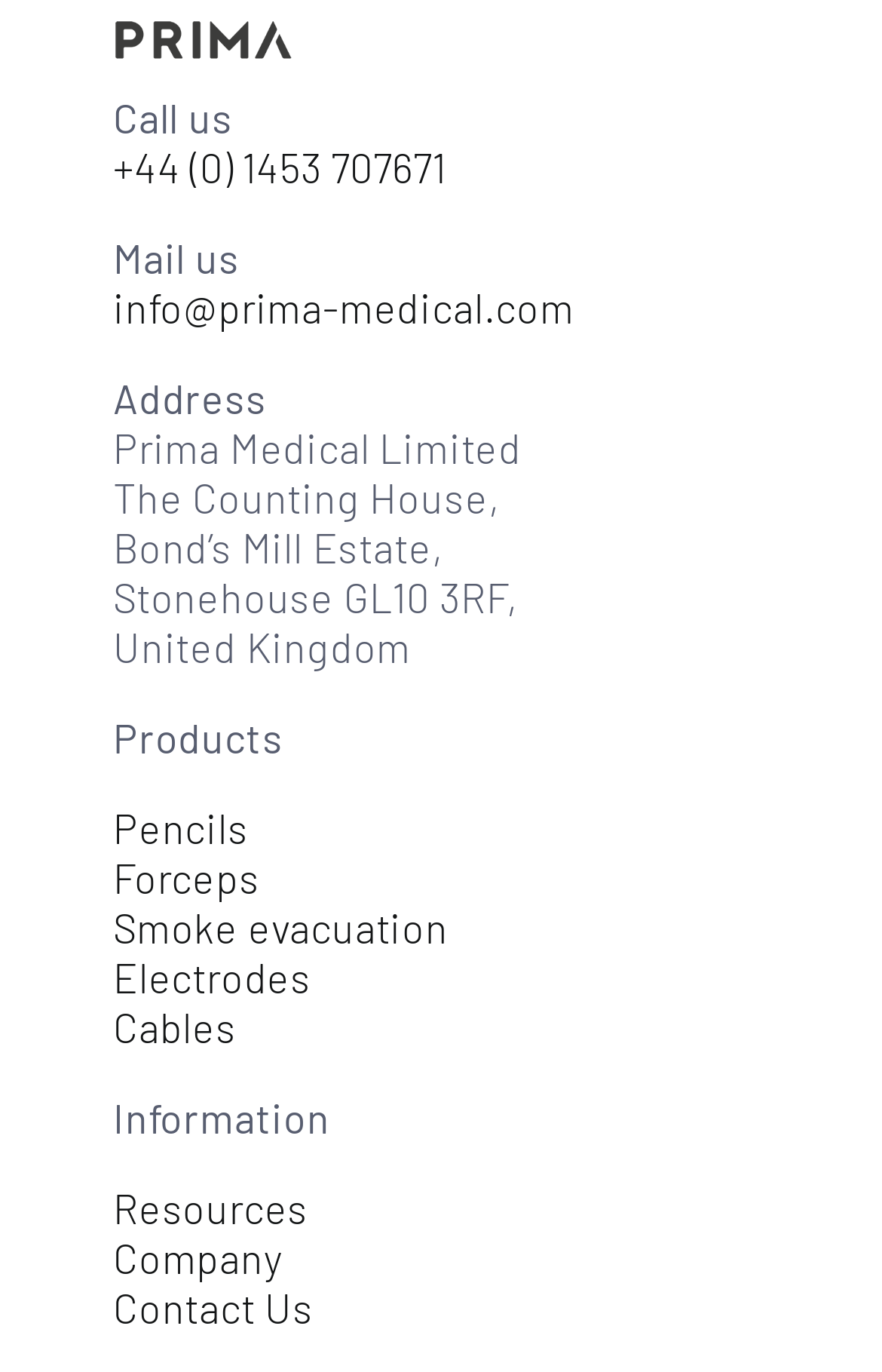Give a short answer using one word or phrase for the question:
What is the phone number?

+44 (0) 1453 707671